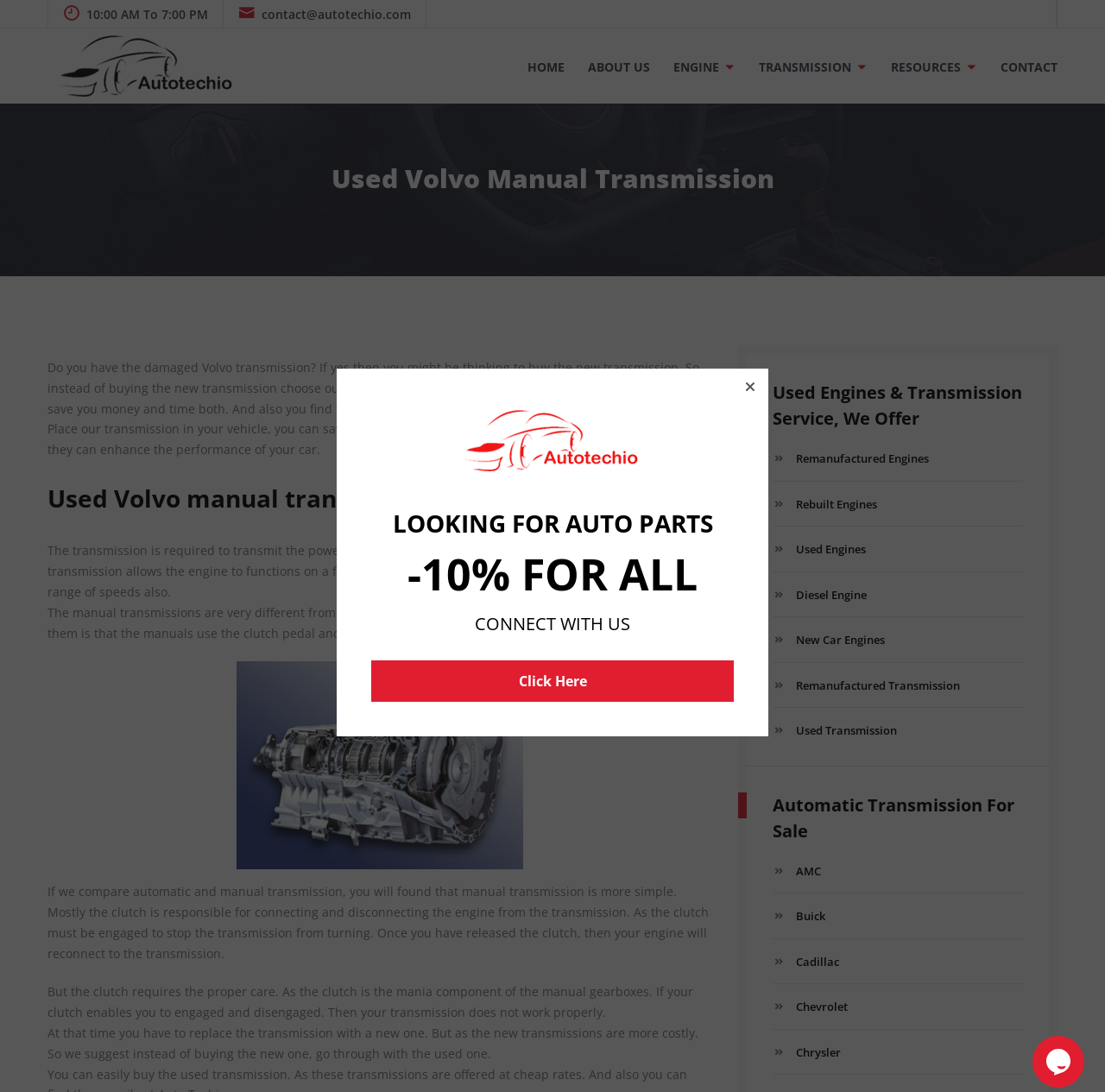What is the purpose of the clutch in a manual transmission?
Please provide a comprehensive and detailed answer to the question.

I found the answer by reading the text under the heading 'Used Volvo Manual Transmission'. It explains that the clutch is responsible for connecting and disconnecting the engine from the transmission, and that it must be engaged to stop the transmission from turning.